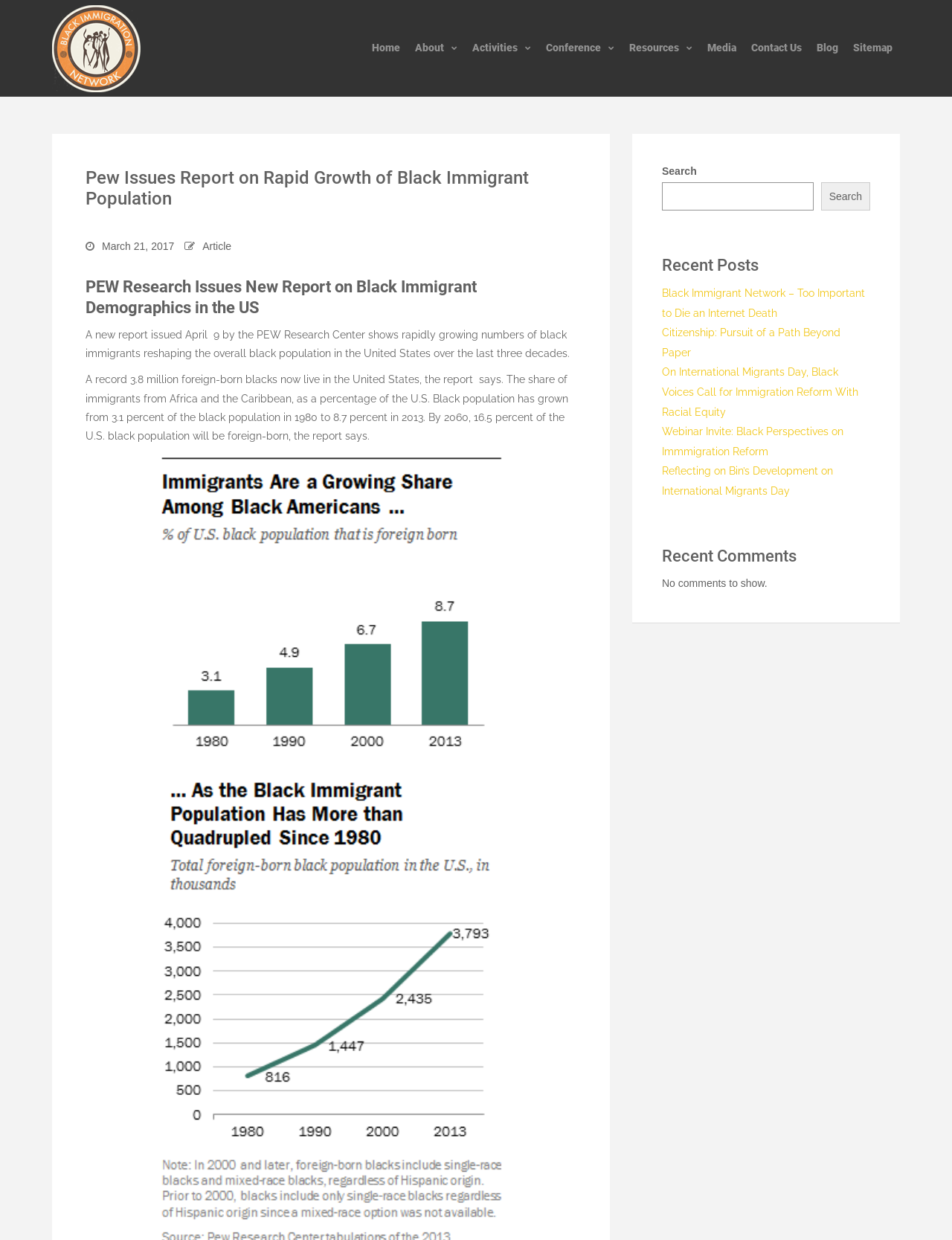What is the predicted percentage of foreign-born blacks in the US black population by 2060?
Look at the image and answer the question with a single word or phrase.

16.5 percent